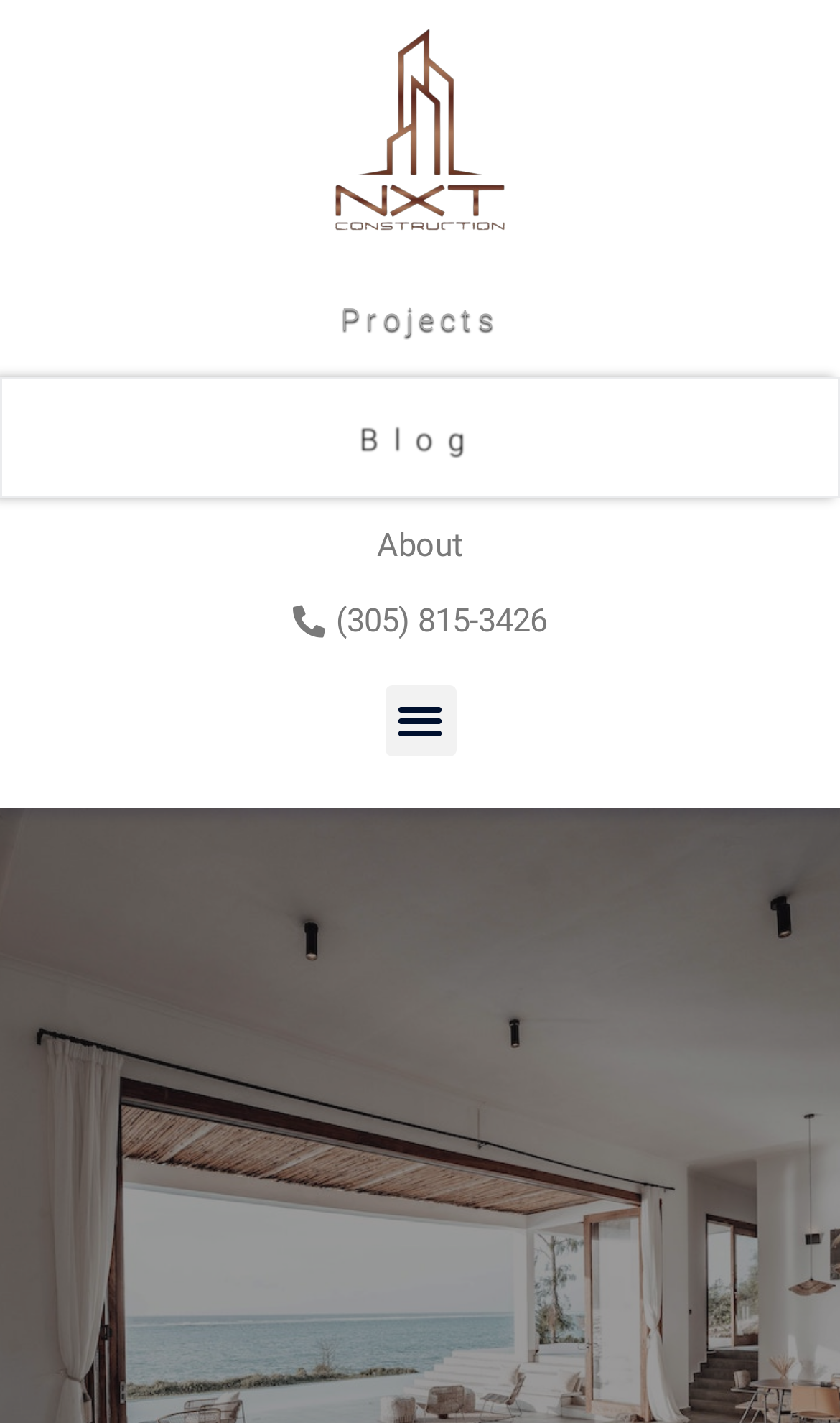Is there an image in the global header?
Can you provide an in-depth and detailed response to the question?

I found an image element with the same bounding box coordinates as the 'Global Header' link, which suggests that there is an image in the global header.